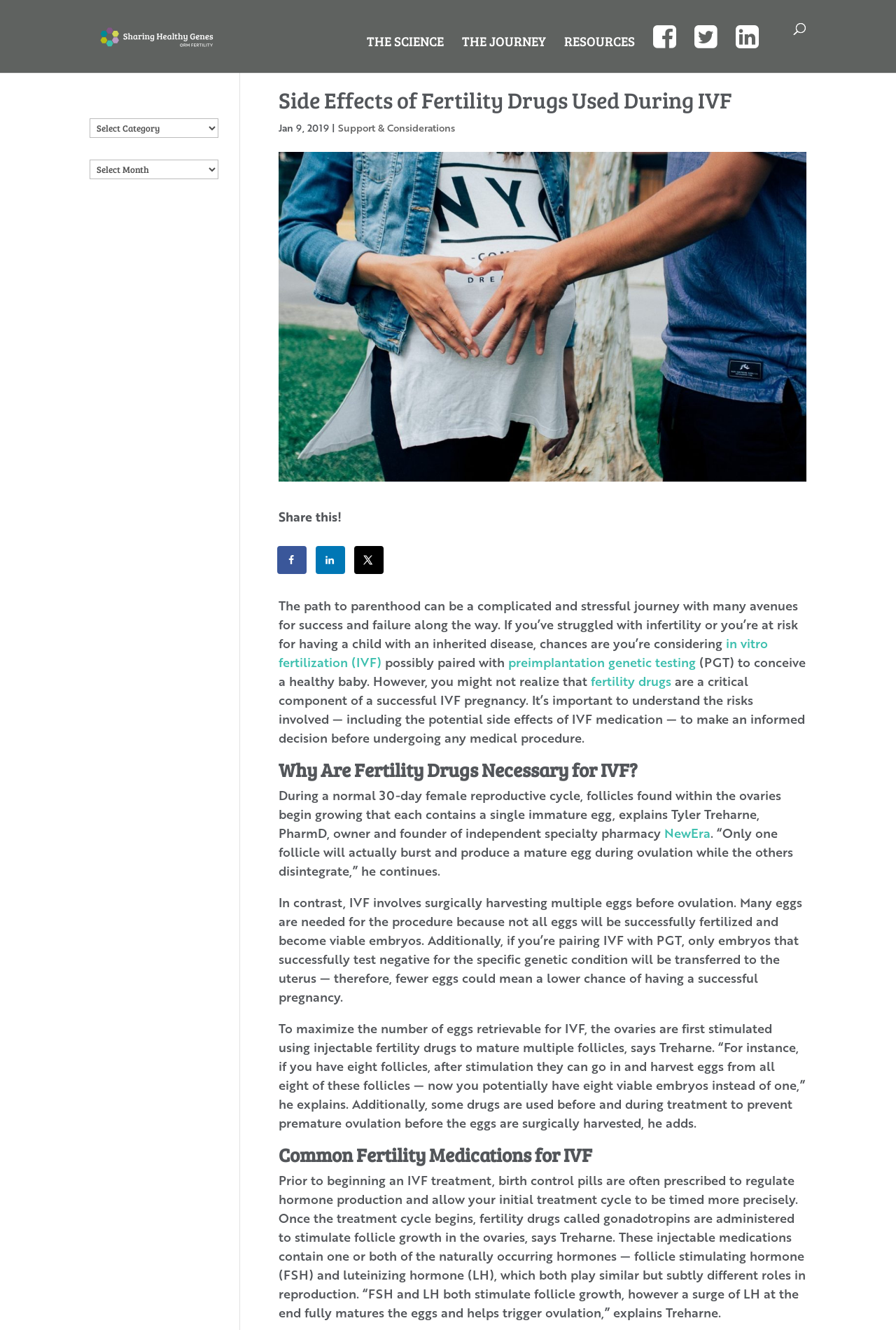Please identify the bounding box coordinates of the clickable area that will fulfill the following instruction: "Select a category". The coordinates should be in the format of four float numbers between 0 and 1, i.e., [left, top, right, bottom].

[0.1, 0.089, 0.244, 0.104]